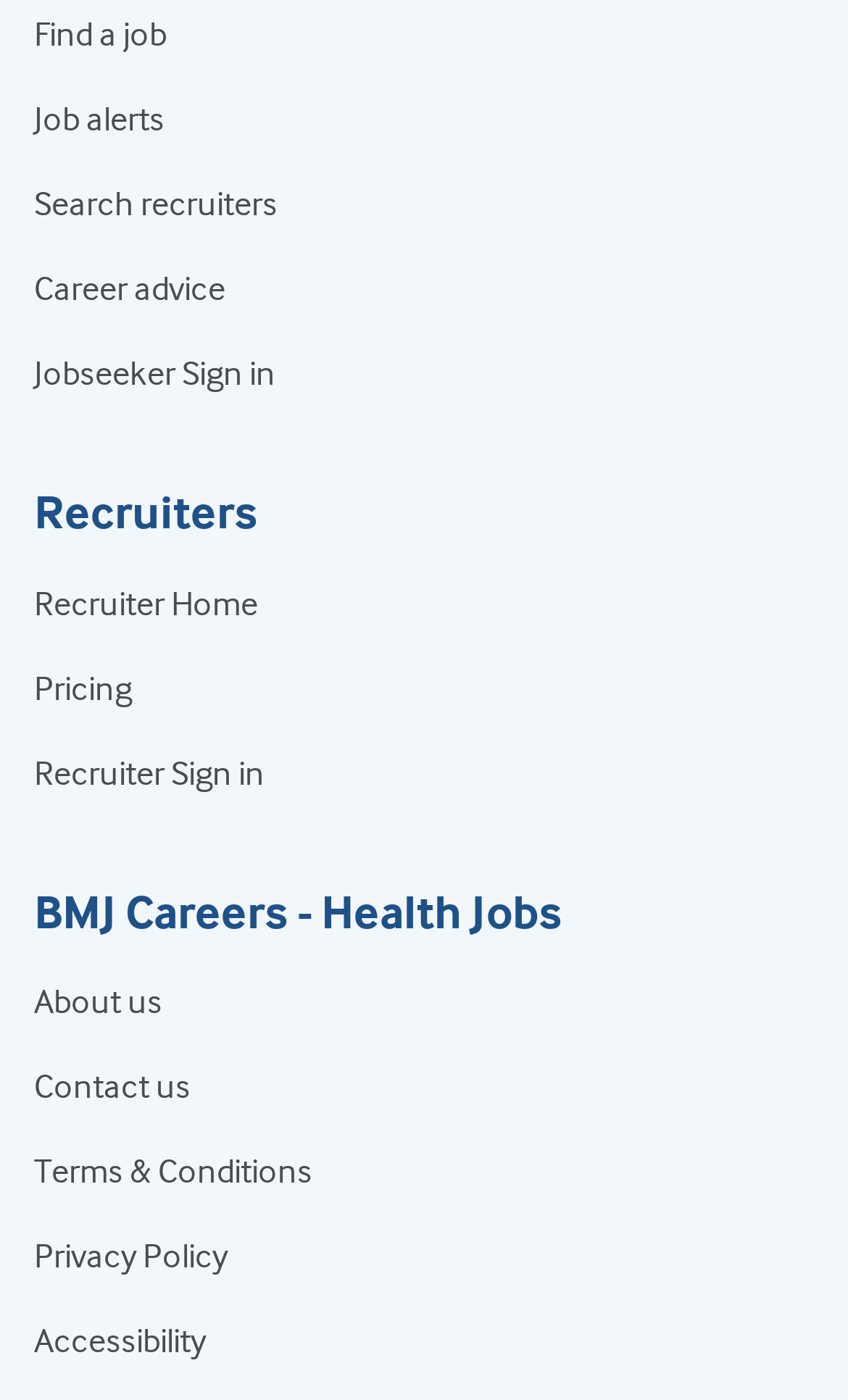Ascertain the bounding box coordinates for the UI element detailed here: "Search recruiters". The coordinates should be provided as [left, top, right, bottom] with each value being a float between 0 and 1.

[0.04, 0.132, 0.327, 0.16]